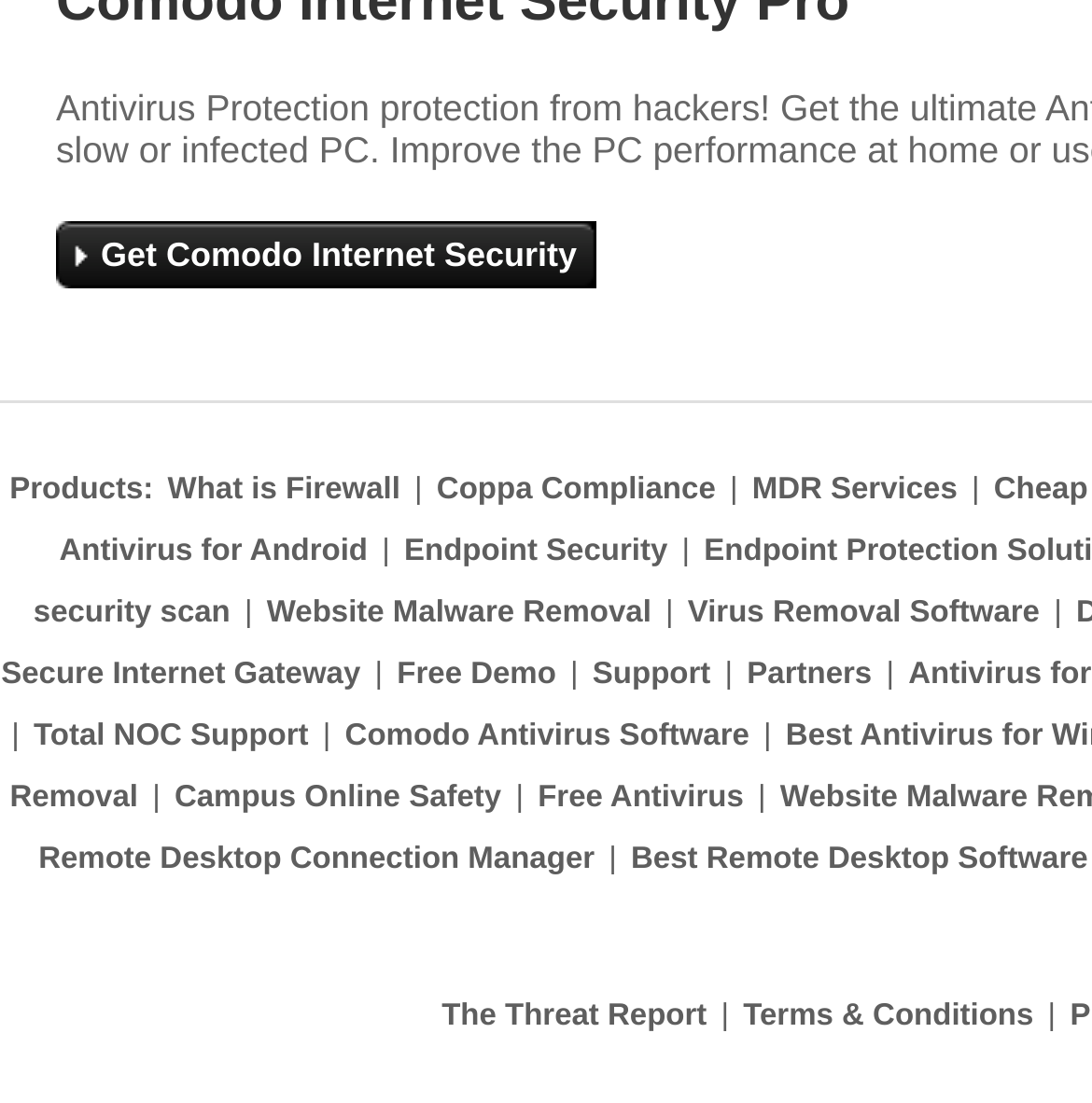Respond with a single word or phrase to the following question: What type of support is offered by the company?

NOC Support